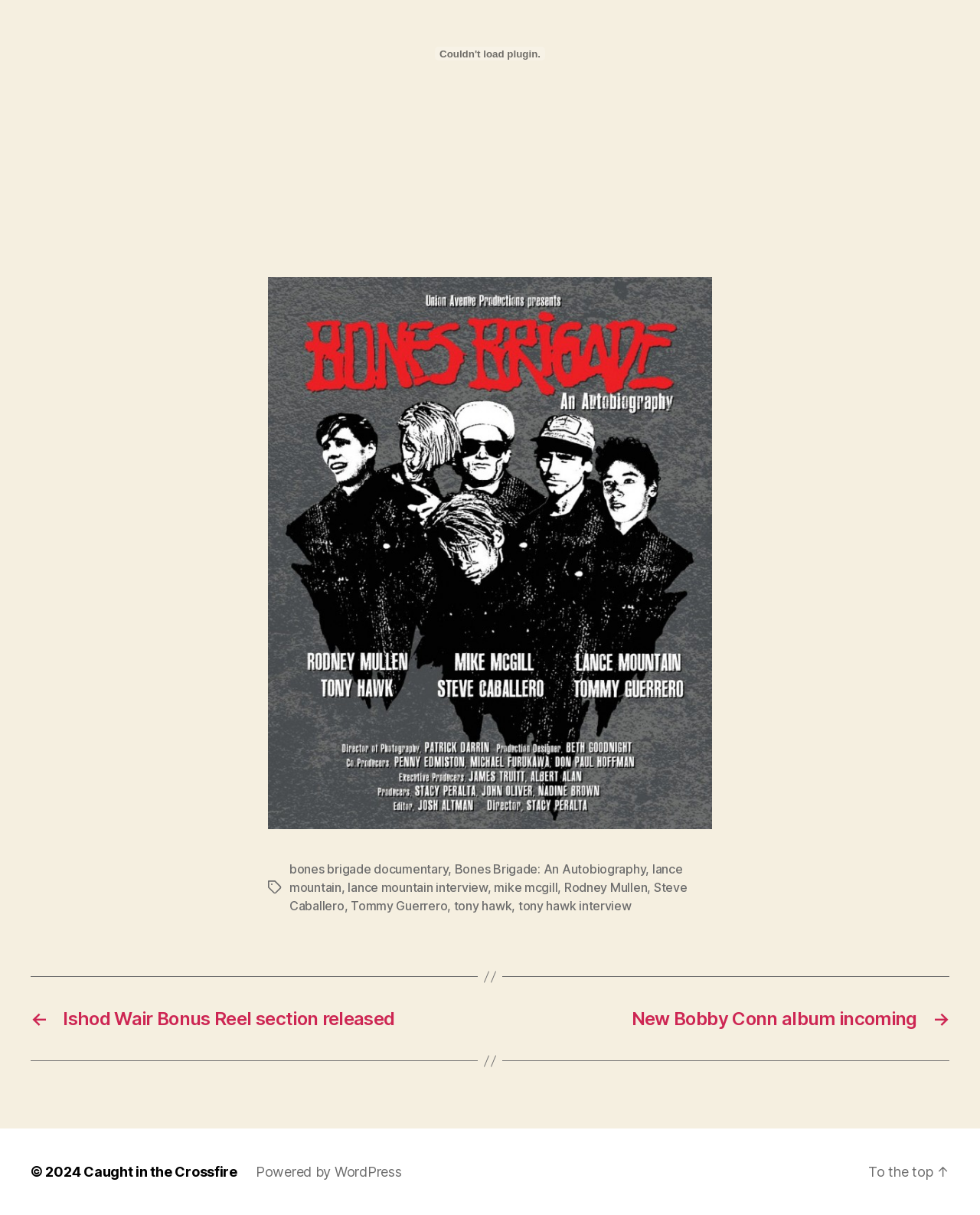Pinpoint the bounding box coordinates of the element you need to click to execute the following instruction: "Explore the Bones Brigade: An Autobiography link". The bounding box should be represented by four float numbers between 0 and 1, in the format [left, top, right, bottom].

[0.464, 0.709, 0.659, 0.722]